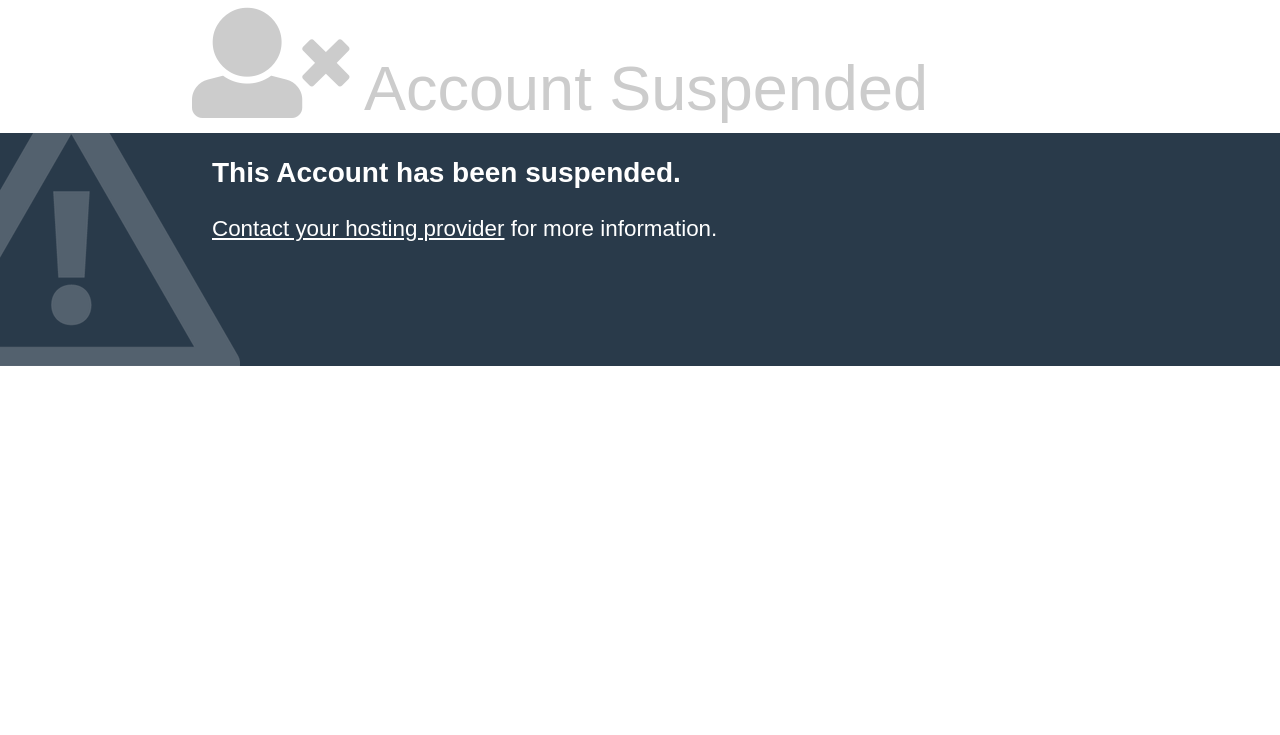Using the element description provided, determine the bounding box coordinates in the format (top-left x, top-left y, bottom-right x, bottom-right y). Ensure that all values are floating point numbers between 0 and 1. Element description: Contact your hosting provider

[0.166, 0.294, 0.394, 0.328]